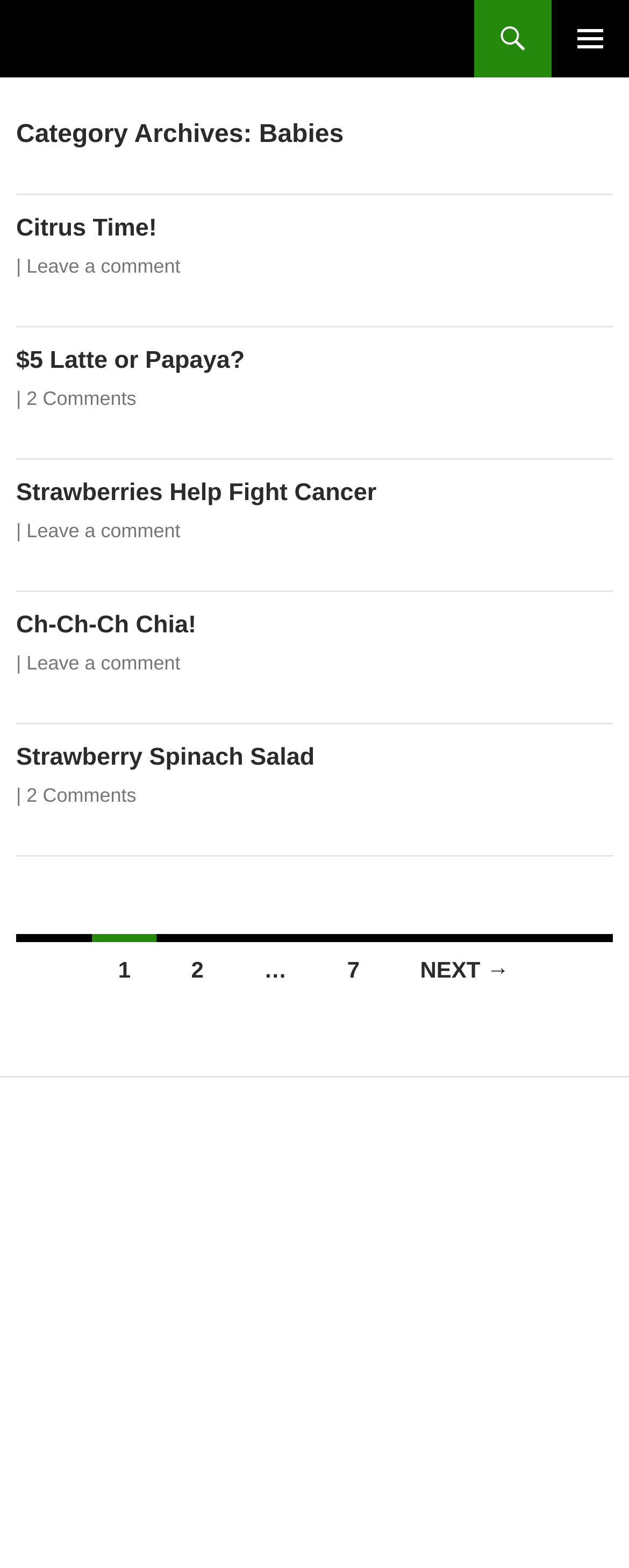What is the title of the first article?
Examine the webpage screenshot and provide an in-depth answer to the question.

The title of the first article can be determined by looking at the heading 'Citrus Time!' which is located within the first article element.